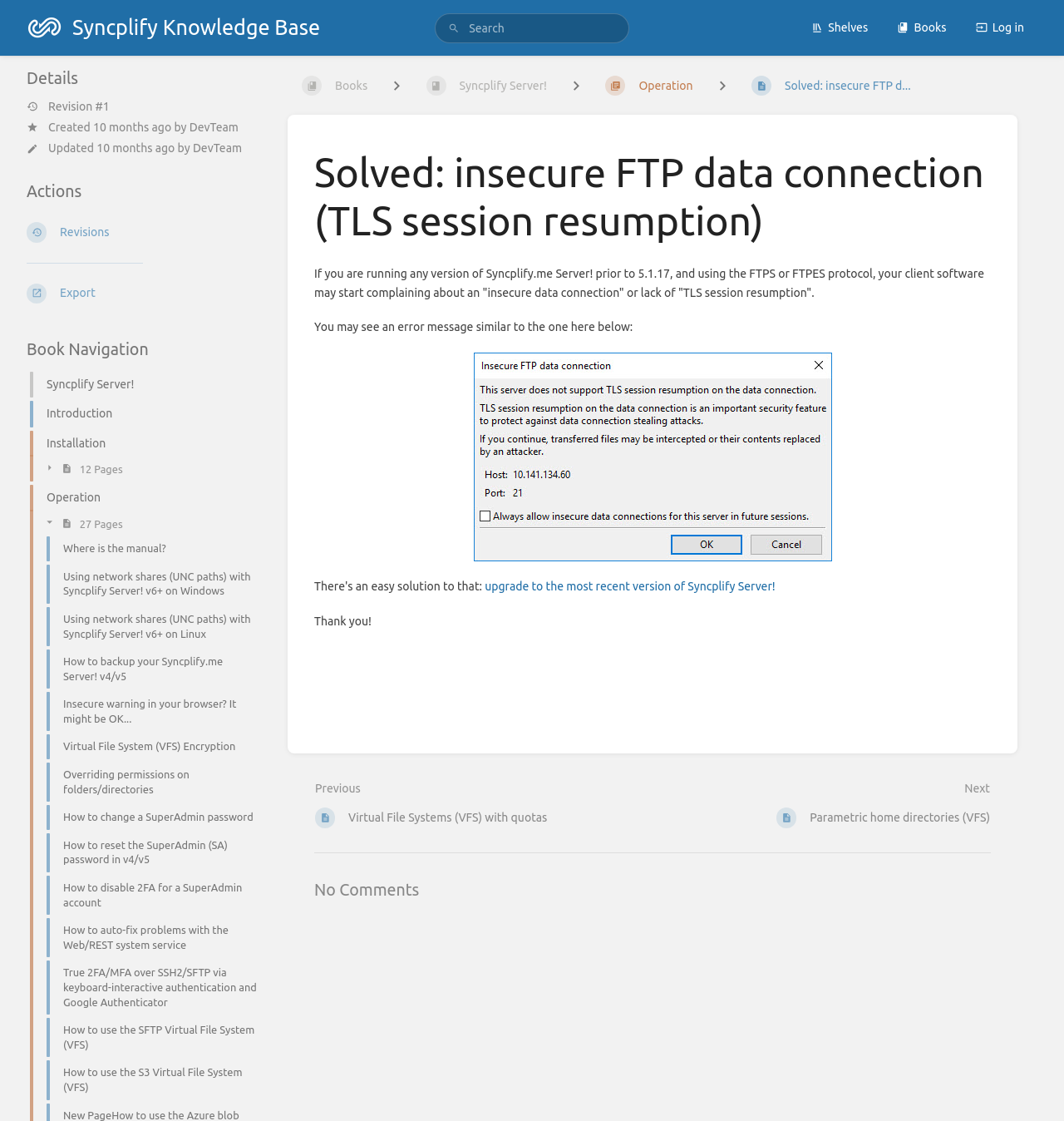What is the logo of the website?
Provide an in-depth answer to the question, covering all aspects.

The logo is located at the top left corner of the webpage, and it is an image with the text 'Syncplify Knowledge Base'.